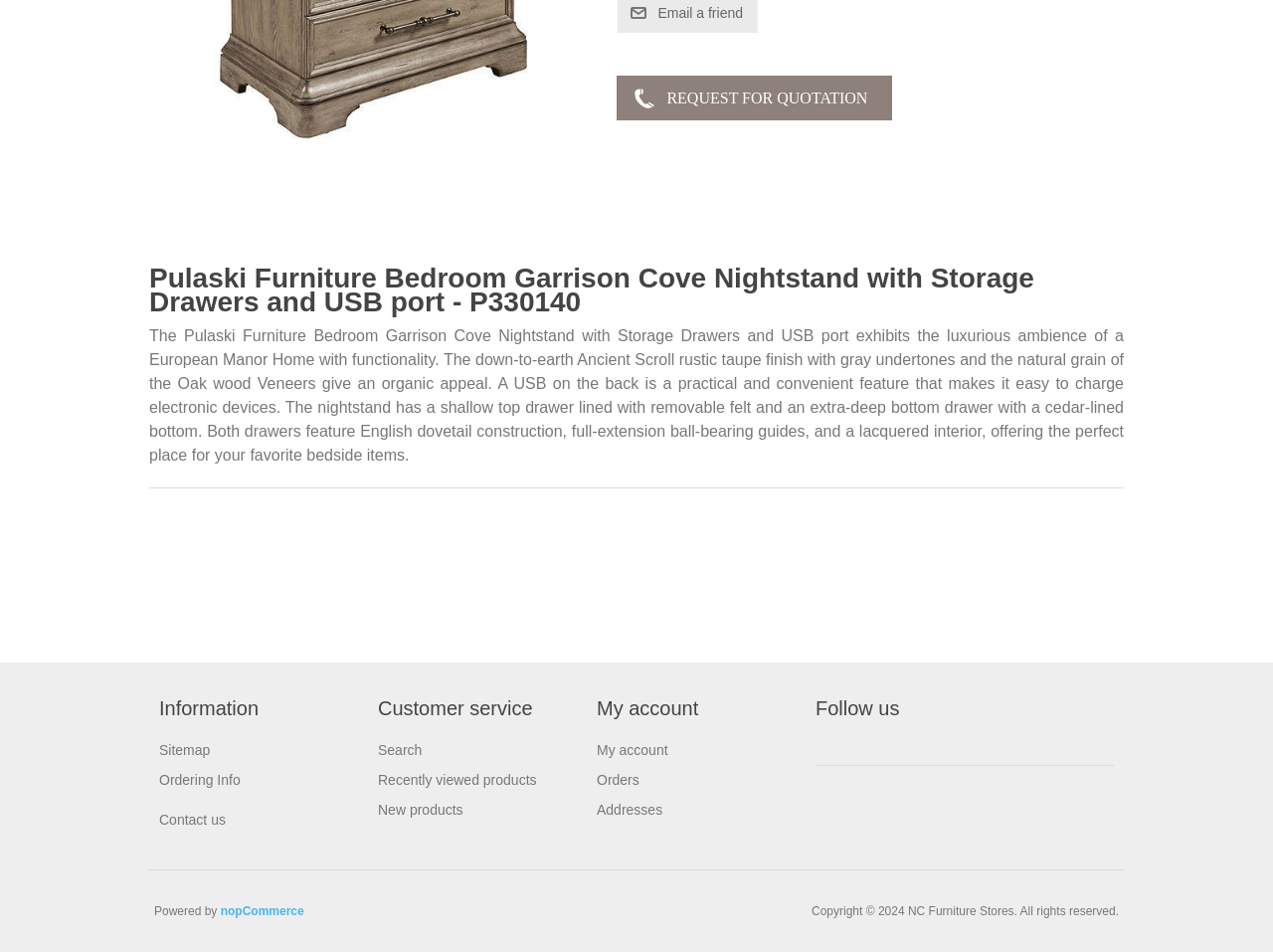Bounding box coordinates are to be given in the format (top-left x, top-left y, bottom-right x, bottom-right y). All values must be floating point numbers between 0 and 1. Provide the bounding box coordinate for the UI element described as: Recently viewed products

[0.297, 0.811, 0.422, 0.827]